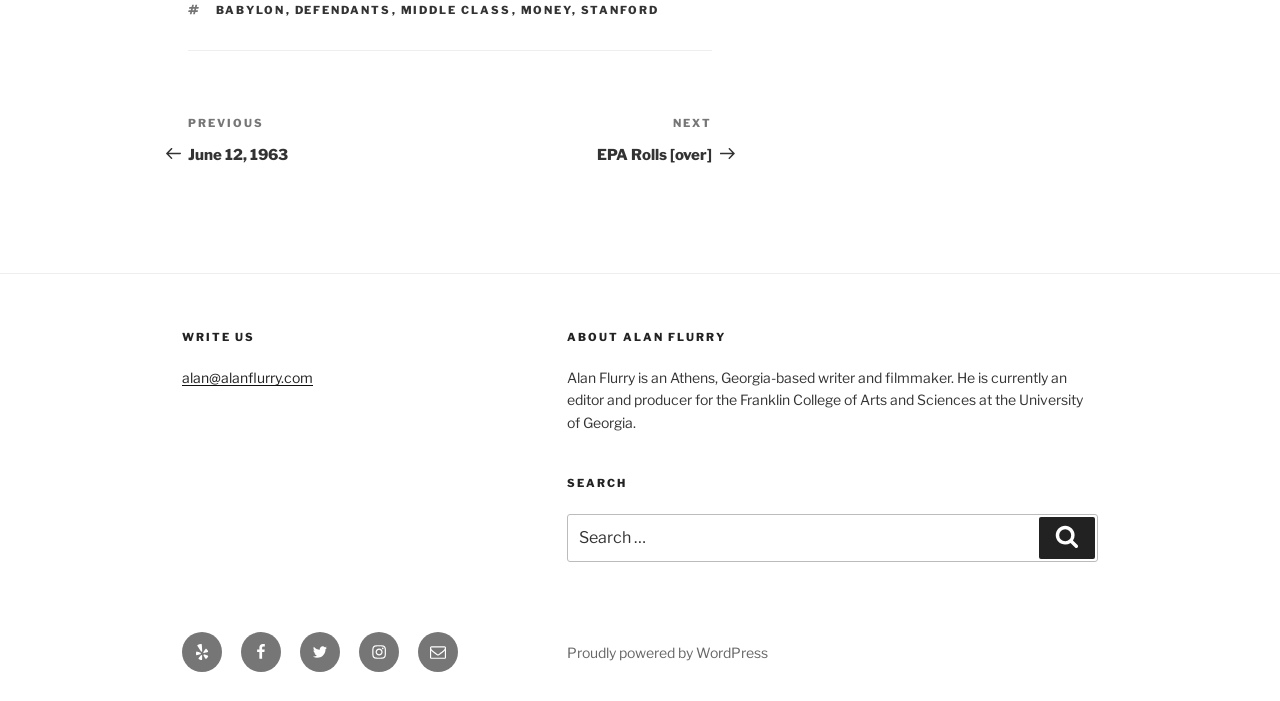What is the function of the 'Search' button?
Using the image as a reference, give an elaborate response to the question.

The 'Search' button is located in the footer of the webpage, next to a search box. Its function is to allow users to search for specific content within the website by entering keywords or phrases in the search box and clicking the 'Search' button.